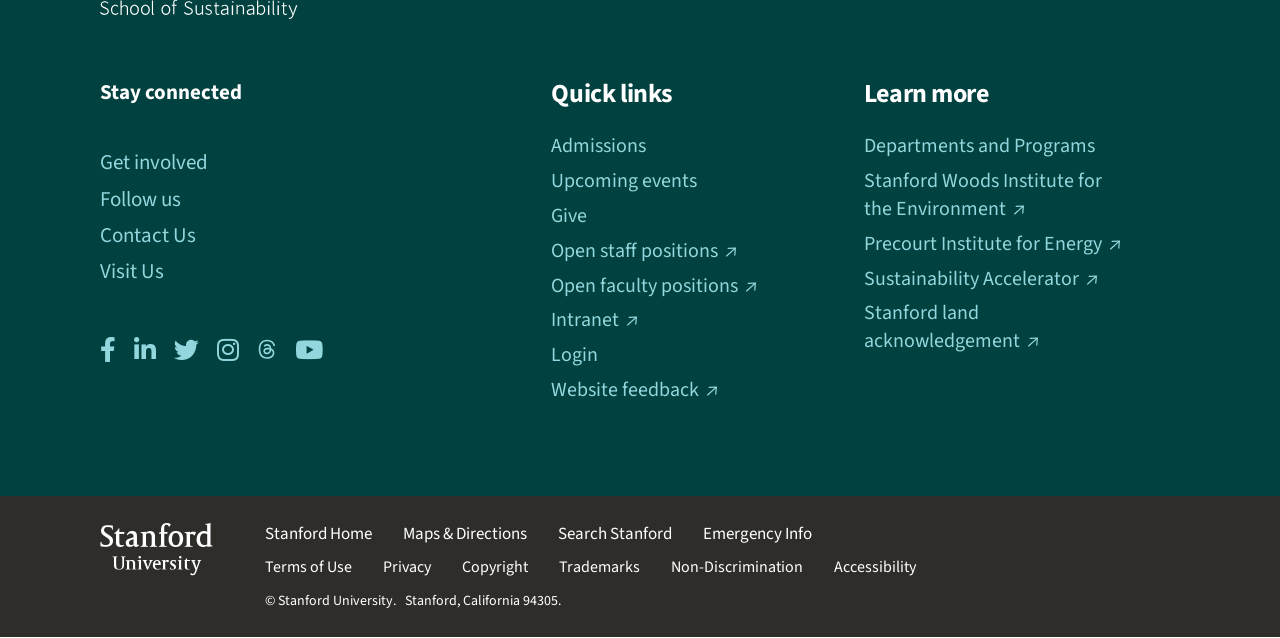Determine the bounding box coordinates of the target area to click to execute the following instruction: "Visit Us."

[0.078, 0.402, 0.128, 0.449]